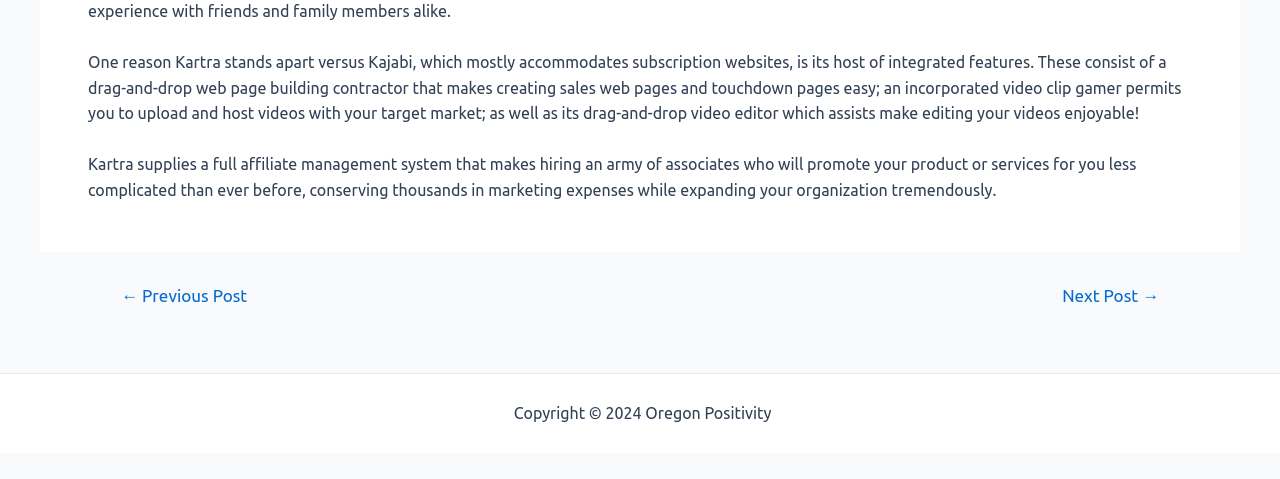Determine the bounding box coordinates for the HTML element mentioned in the following description: "Sitemap". The coordinates should be a list of four floats ranging from 0 to 1, represented as [left, top, right, bottom].

[0.606, 0.843, 0.652, 0.881]